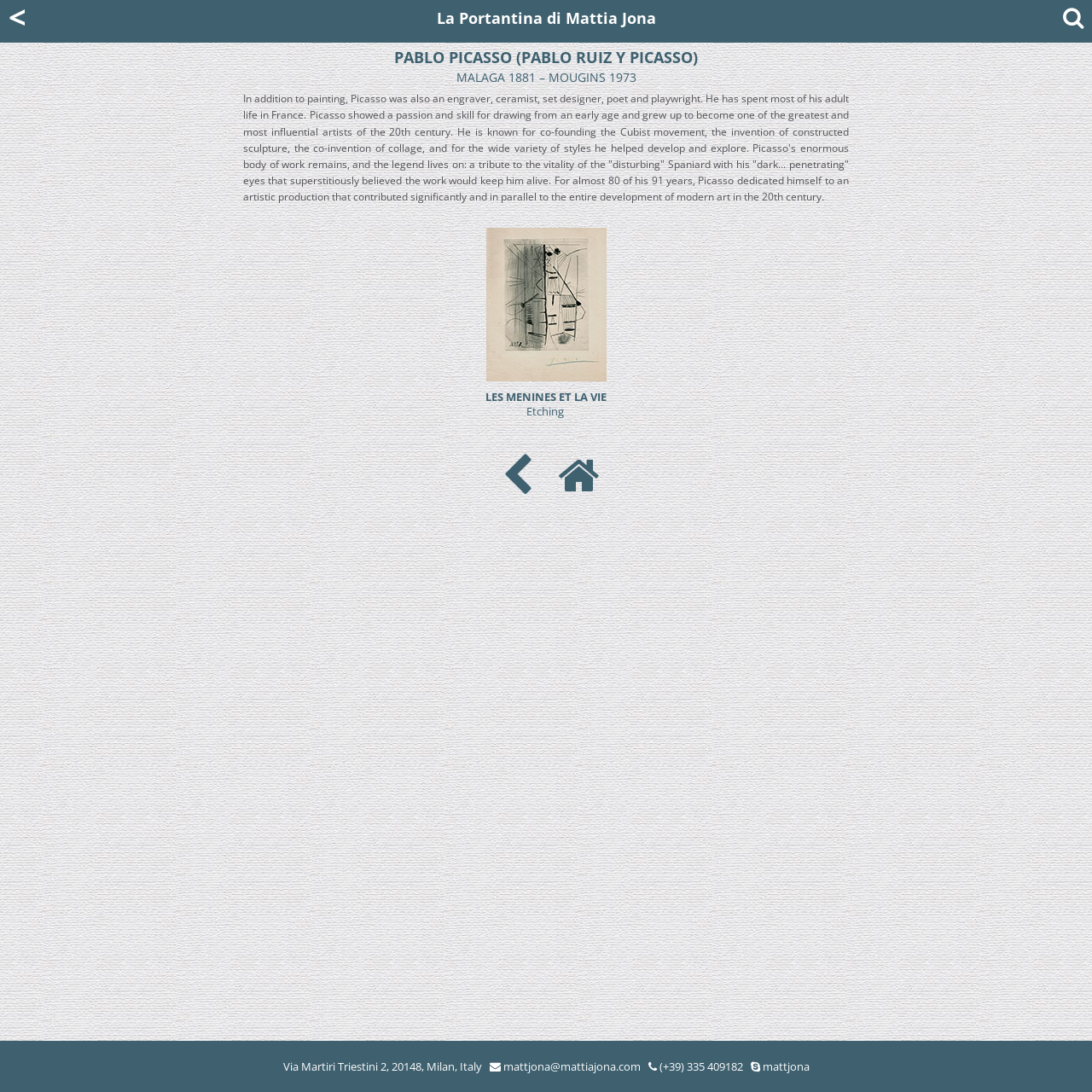Bounding box coordinates are specified in the format (top-left x, top-left y, bottom-right x, bottom-right y). All values are floating point numbers bounded between 0 and 1. Please provide the bounding box coordinate of the region this sentence describes: (+39) 335 409182

[0.593, 0.97, 0.68, 0.984]